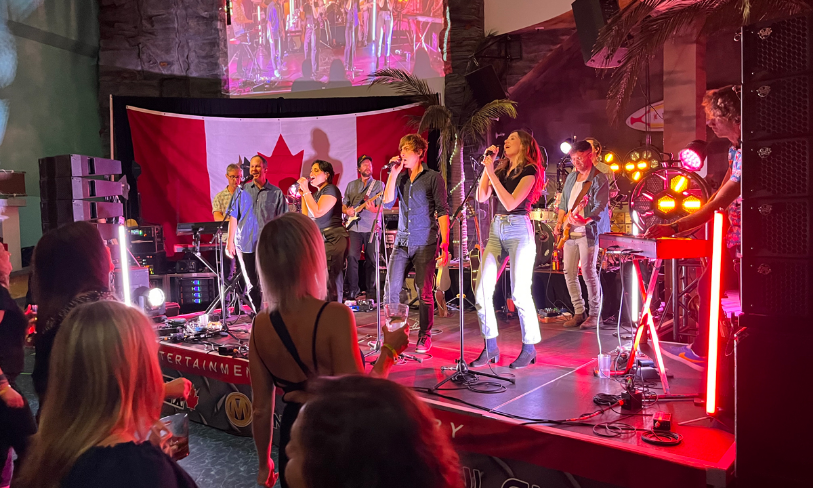Analyze the image and provide a detailed answer to the question: What is the significance of the Canadian flag in the backdrop?

The Canadian flag in the backdrop suggests that the event is celebrating national spirit, as it is a prominent symbol of Canada and is often displayed during national celebrations and events.